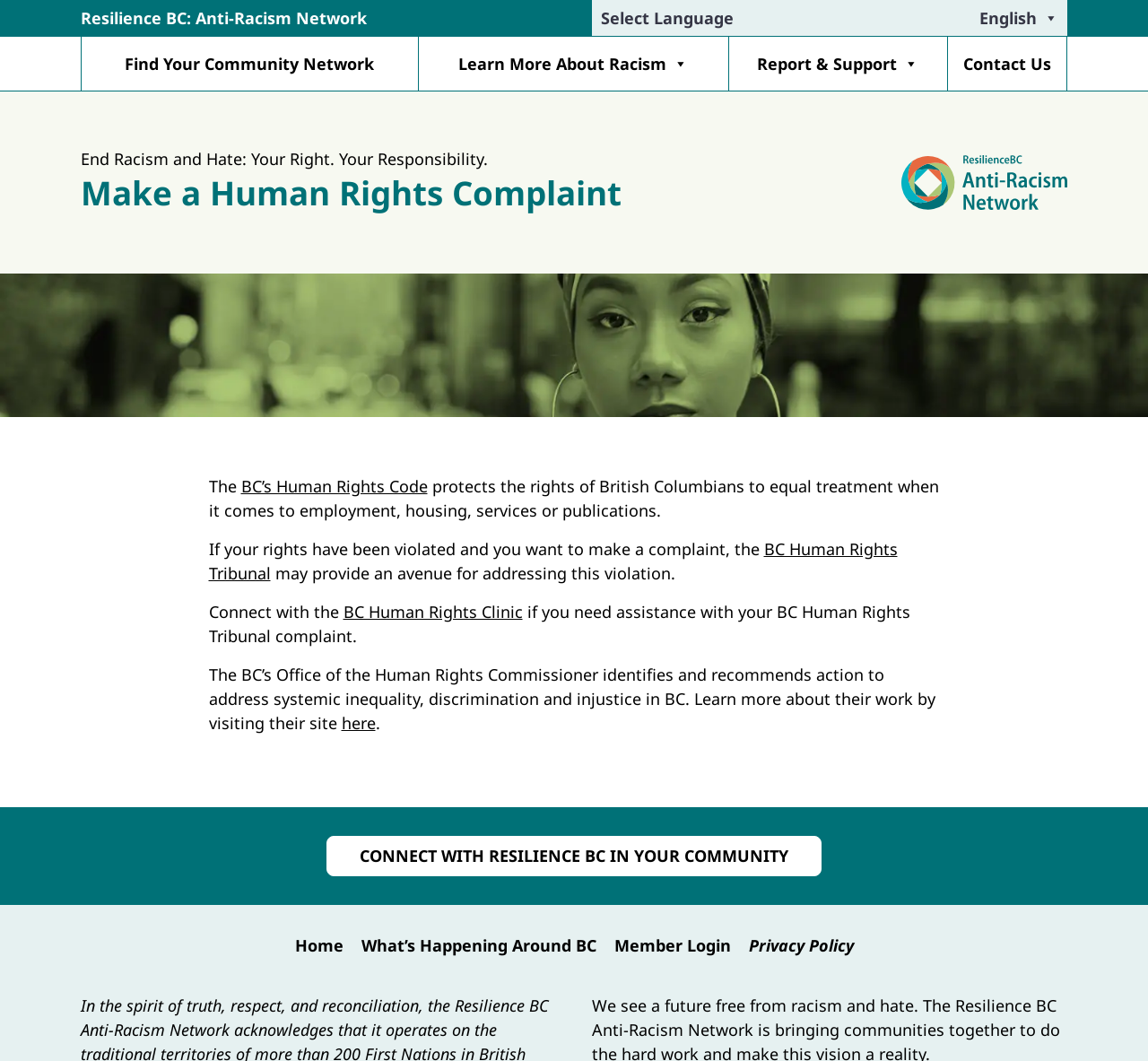Answer the question with a single word or phrase: 
What is the role of the BC Human Rights Commissioner?

Identifying systemic inequality